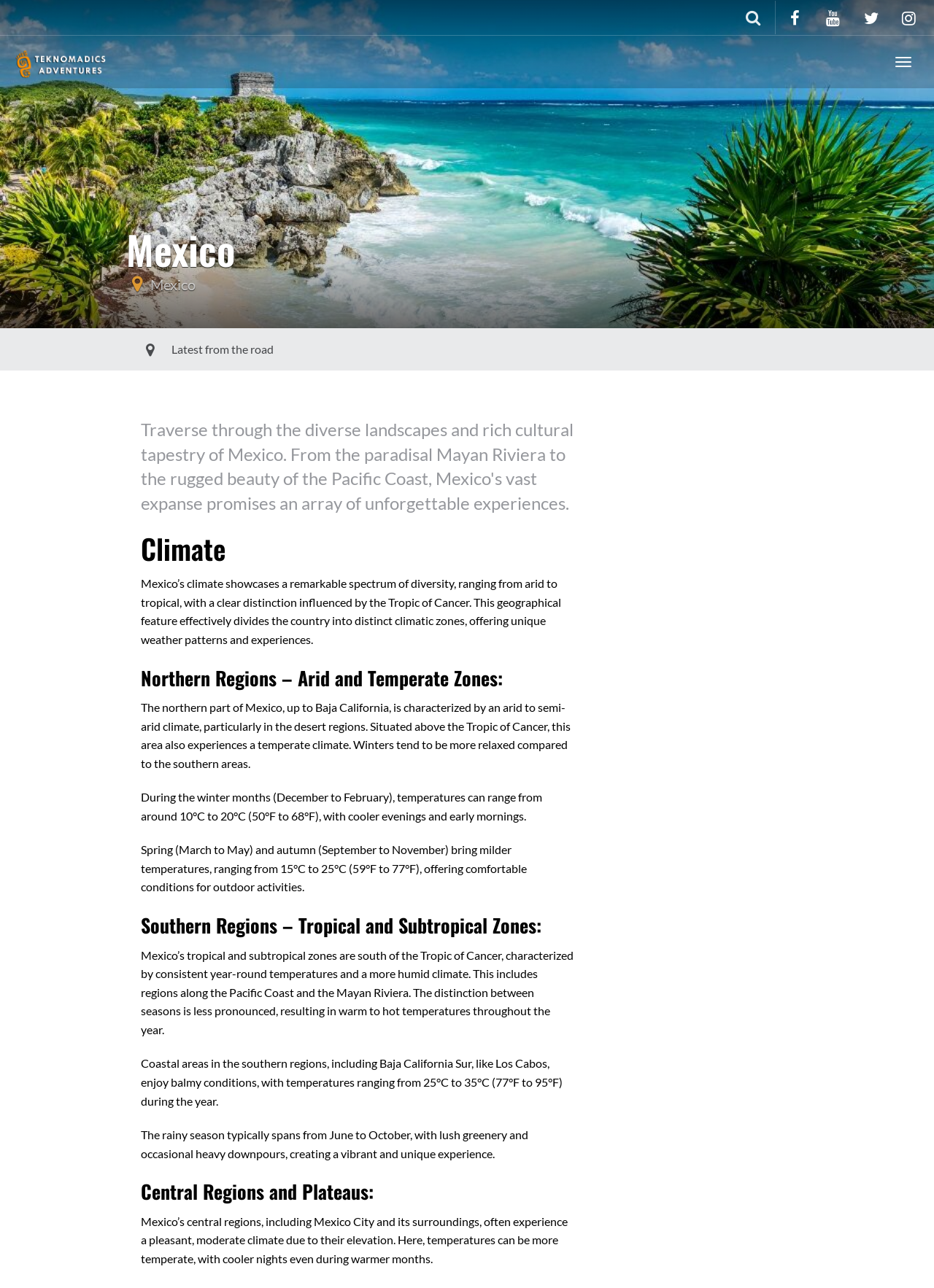What is the temperature range in Mexico's southern regions during the year?
Please provide a detailed and thorough answer to the question.

The temperature range in Mexico's southern regions can be found in the section 'Southern Regions – Tropical and Subtropical Zones:' where it is described as 'temperatures ranging from 25°C to 35°C (77°F to 95°F) during the year'.